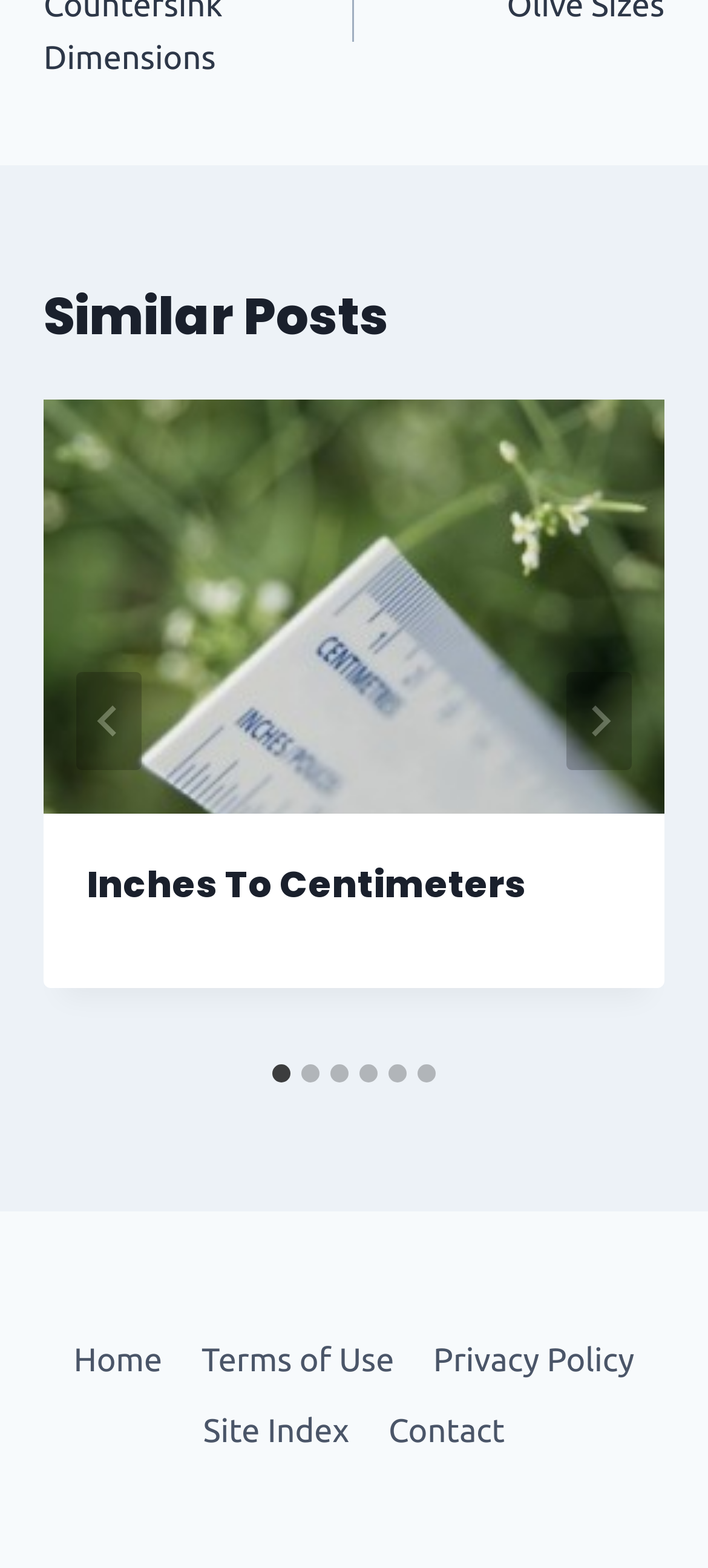How many navigation links are in the footer?
Make sure to answer the question with a detailed and comprehensive explanation.

I counted the number of link elements inside the navigation element with the label 'Footer Navigation', which are 5, indicating that there are 5 navigation links in the footer.